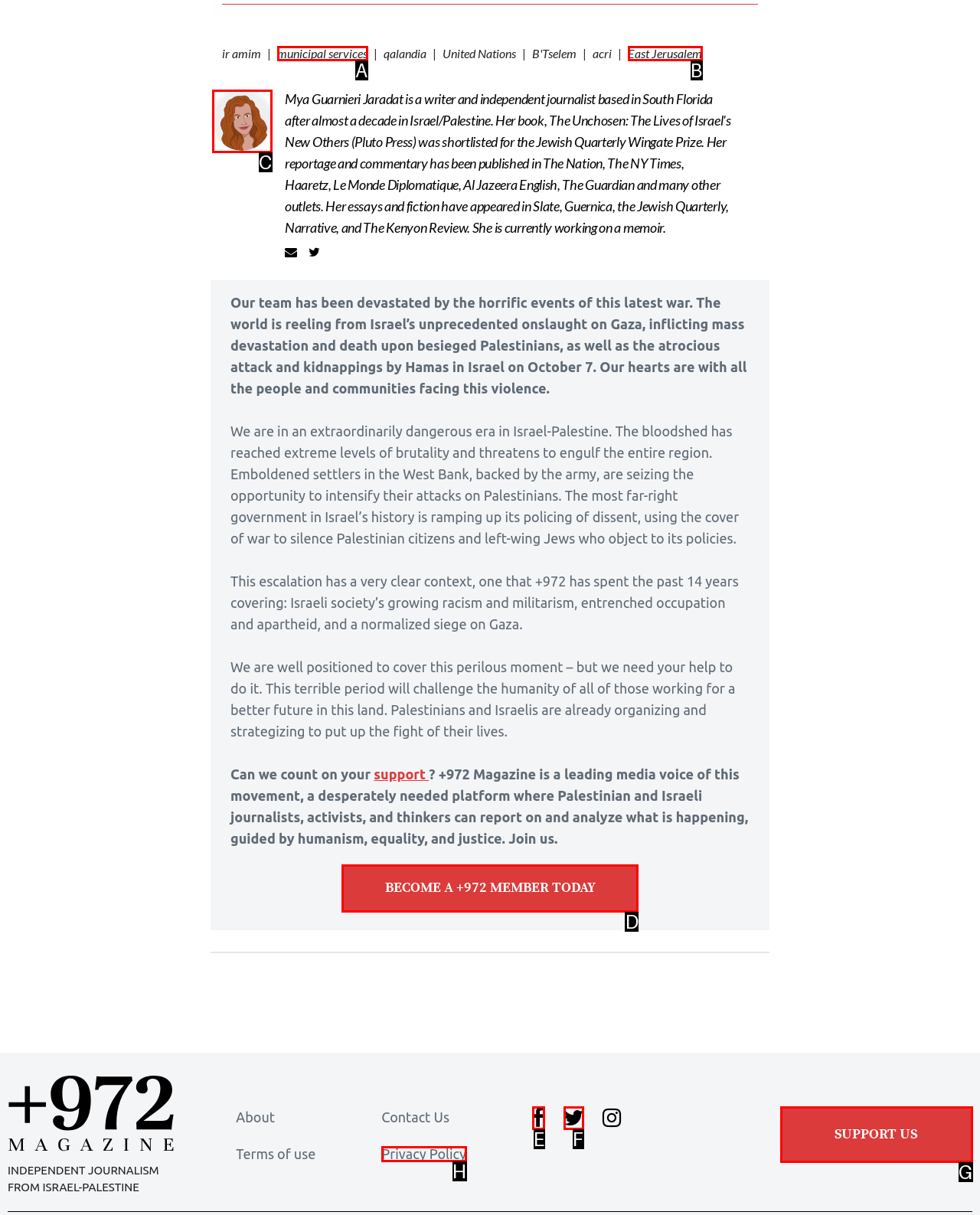Select the letter from the given choices that aligns best with the description: BECOME A +972 MEMBER TODAY. Reply with the specific letter only.

D